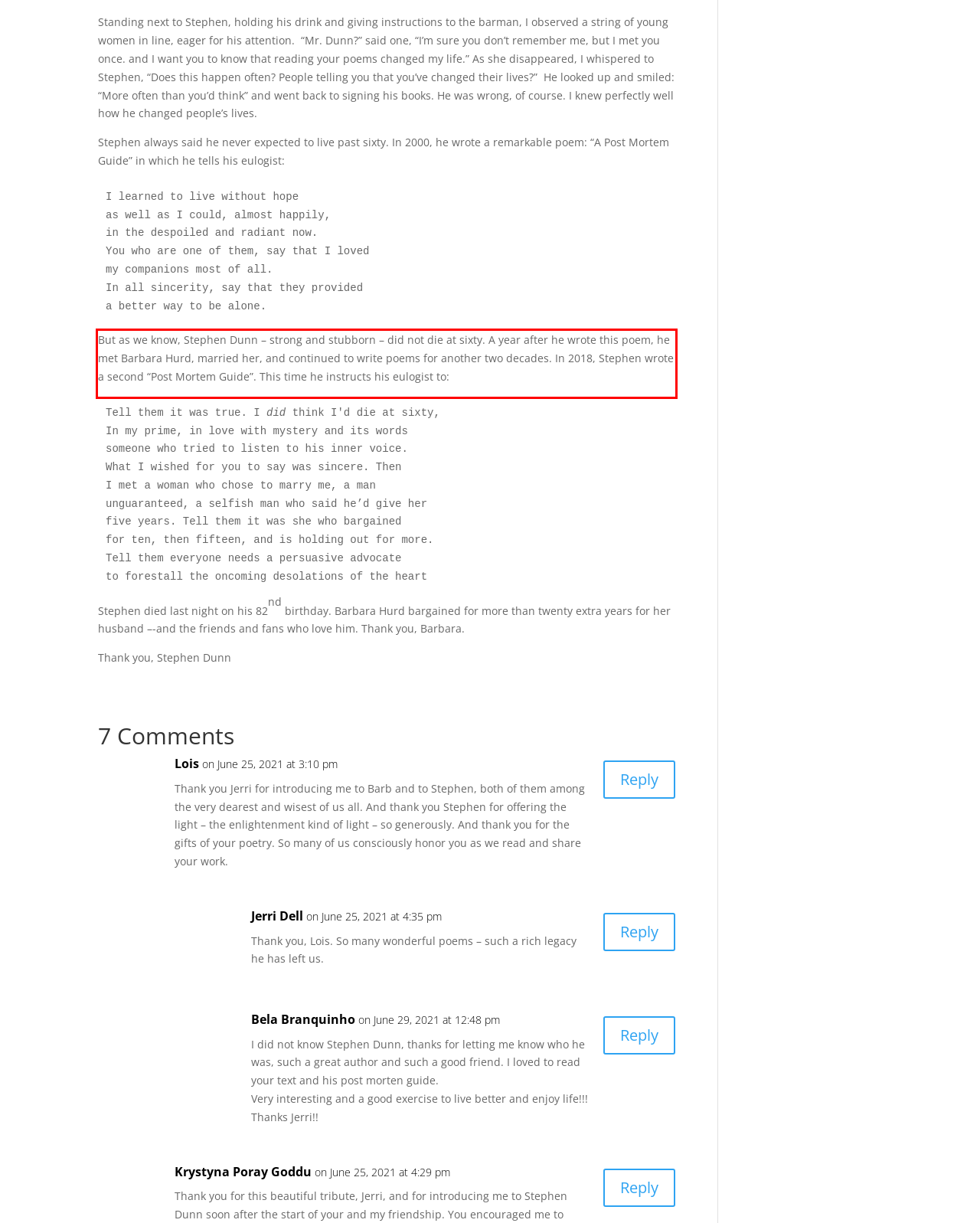Identify and extract the text within the red rectangle in the screenshot of the webpage.

But as we know, Stephen Dunn – strong and stubborn – did not die at sixty. A year after he wrote this poem, he met Barbara Hurd, married her, and continued to write poems for another two decades. In 2018, Stephen wrote a second “Post Mortem Guide”. This time he instructs his eulogist to: